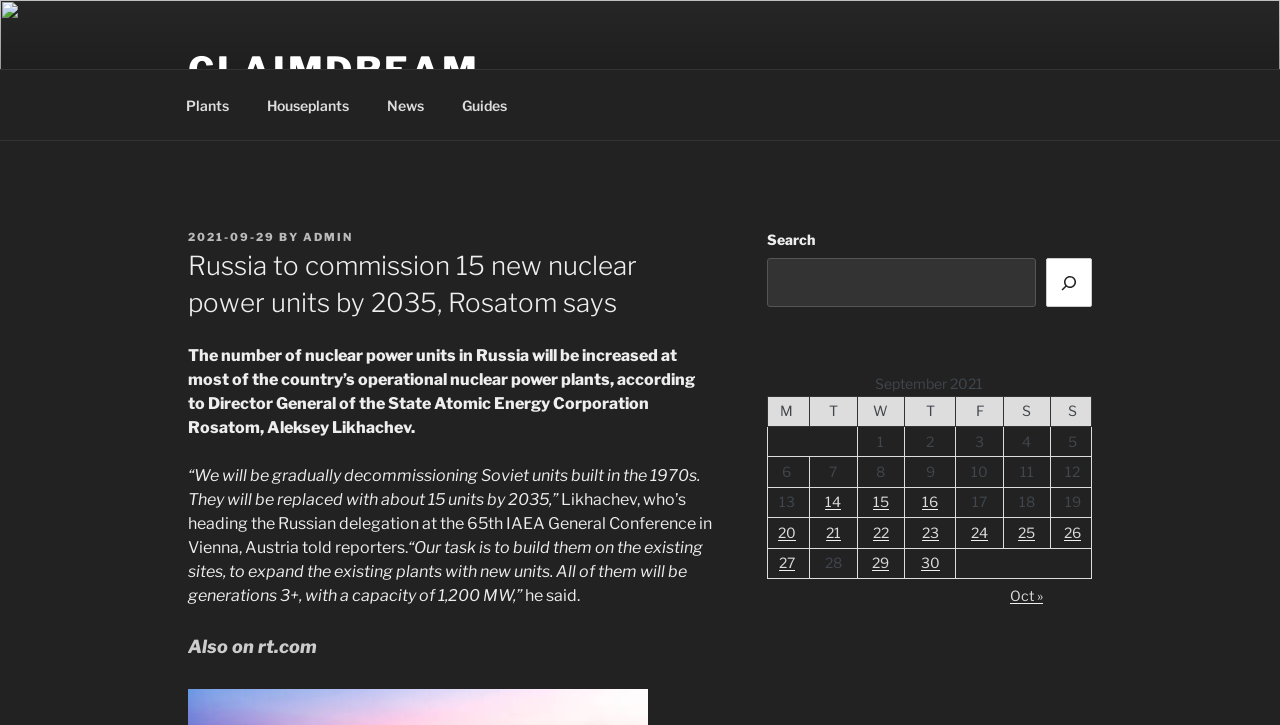How many nuclear power units will be replaced by 2035?
Give a detailed response to the question by analyzing the screenshot.

According to the article, Director General of the State Atomic Energy Corporation Rosatom, Aleksey Likhachev, stated that they will be replacing Soviet units built in the 1970s with about 15 new units by 2035.